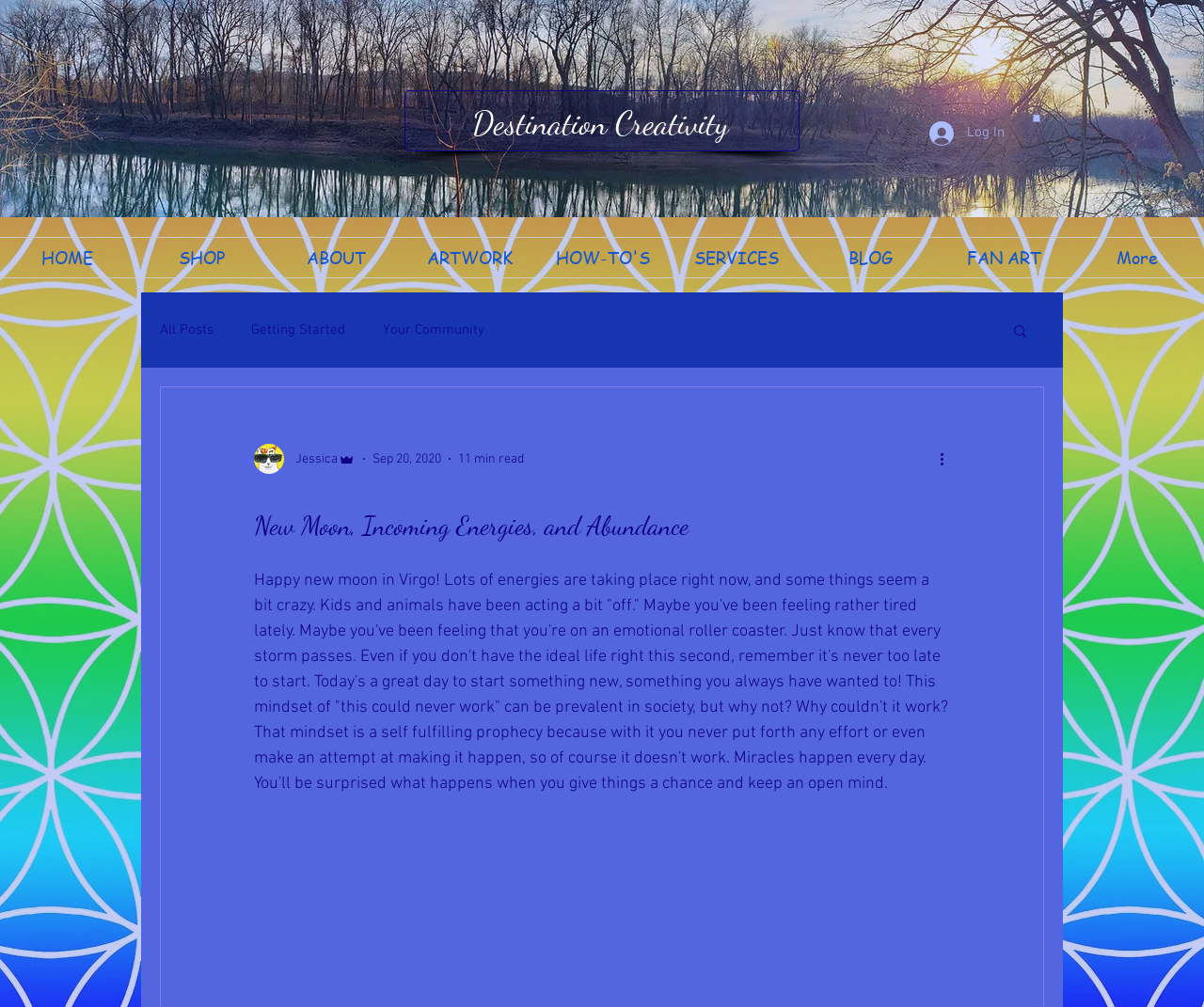Reply to the question with a single word or phrase:
What is the date of the blog post?

Sep 20, 2020